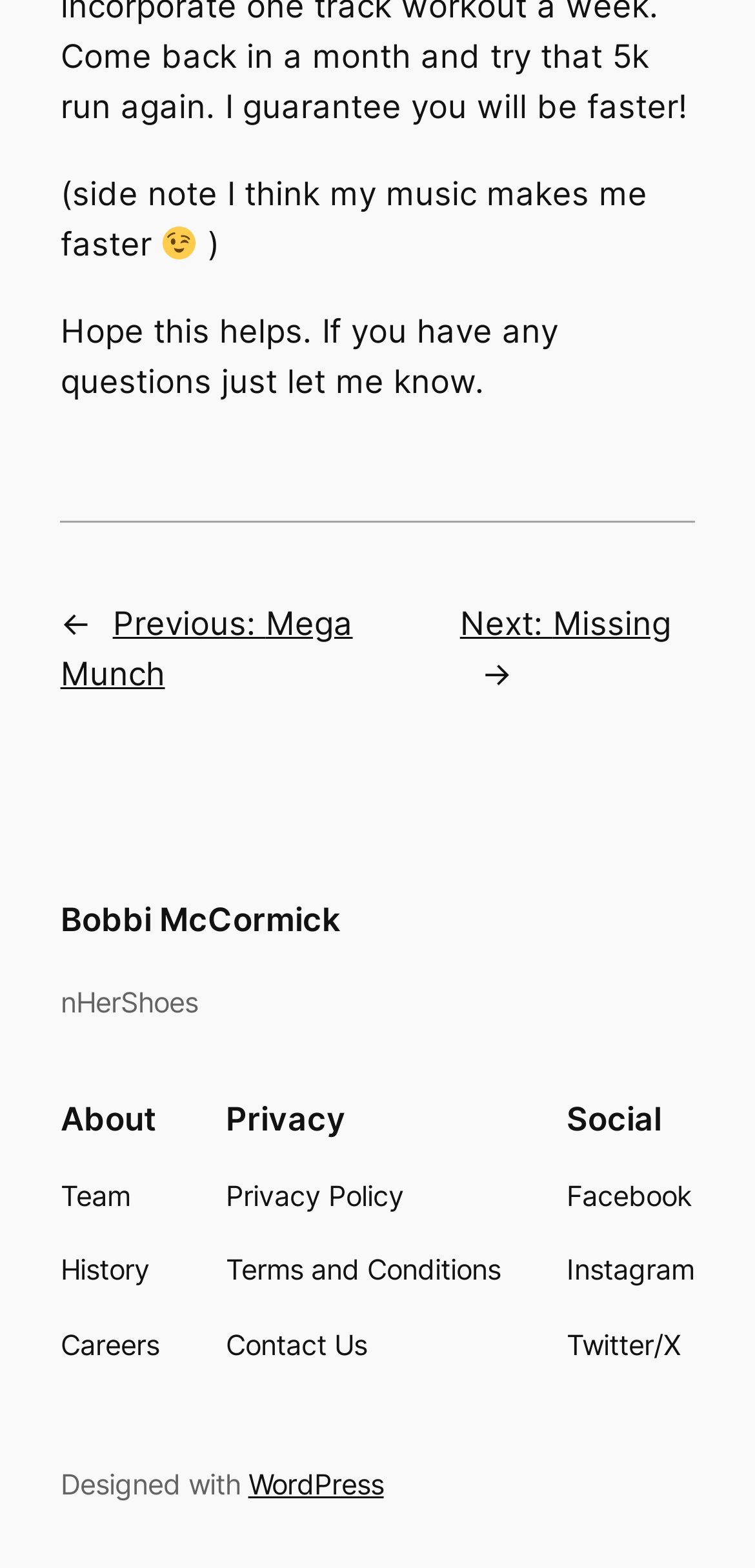From the screenshot, find the bounding box of the UI element matching this description: "Next: Missing". Supply the bounding box coordinates in the form [left, top, right, bottom], each a float between 0 and 1.

[0.609, 0.385, 0.889, 0.409]